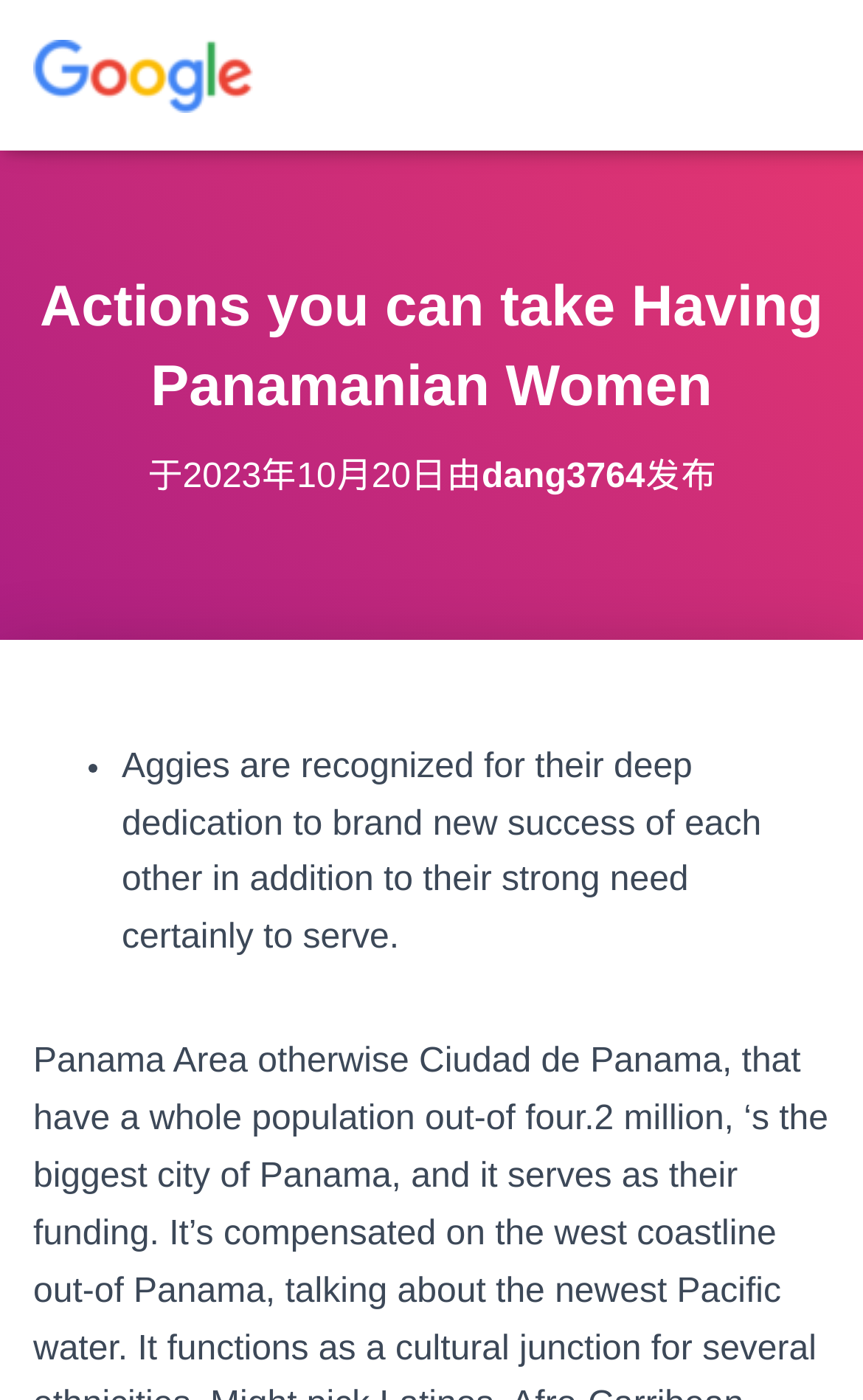Answer the question with a brief word or phrase:
When was the article published?

2023年10月20日